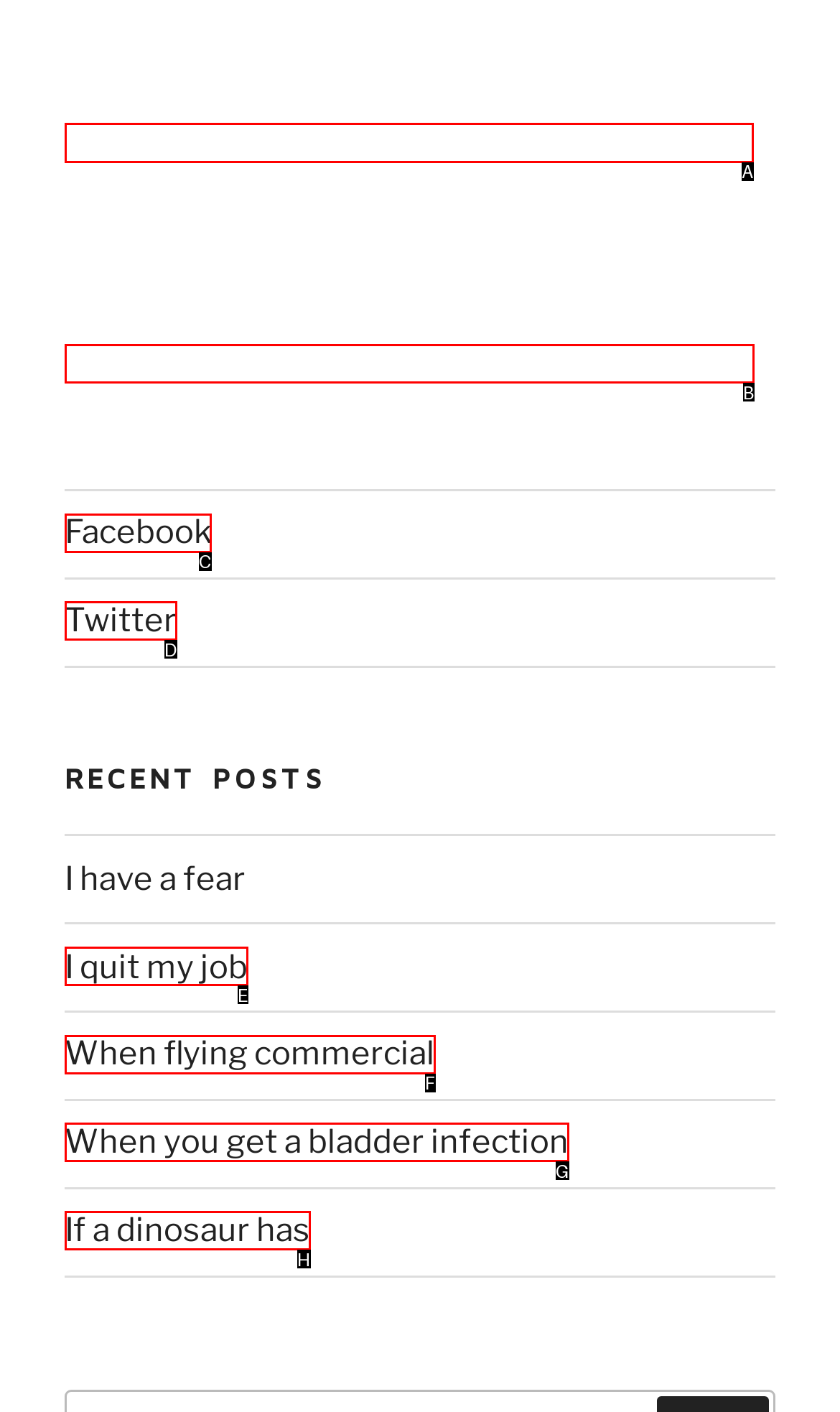For the instruction: visit Clean Comedy Time Podcast, determine the appropriate UI element to click from the given options. Respond with the letter corresponding to the correct choice.

A